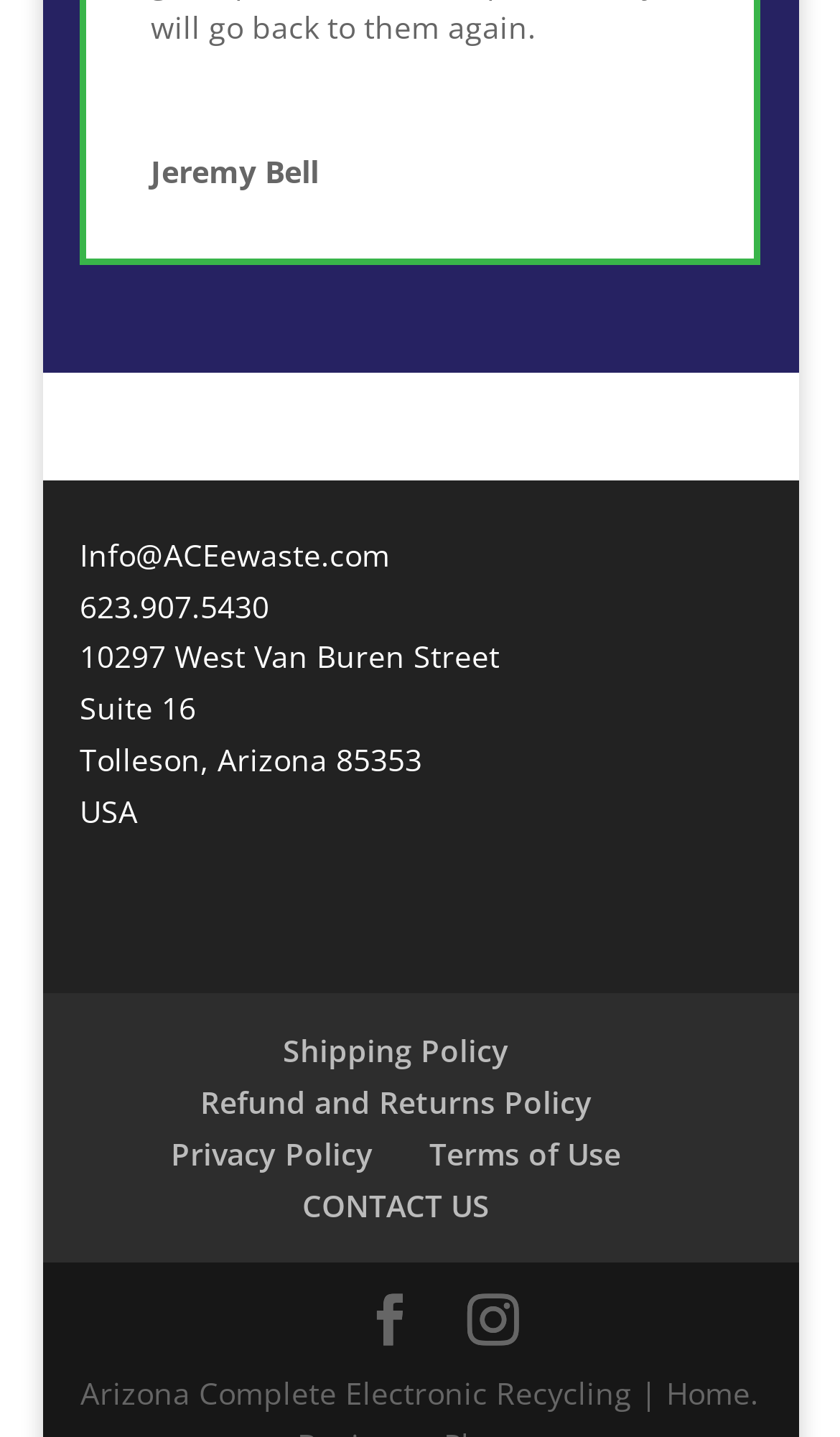Identify the bounding box coordinates of the clickable region required to complete the instruction: "View contact information". The coordinates should be given as four float numbers within the range of 0 and 1, i.e., [left, top, right, bottom].

[0.095, 0.372, 0.464, 0.4]